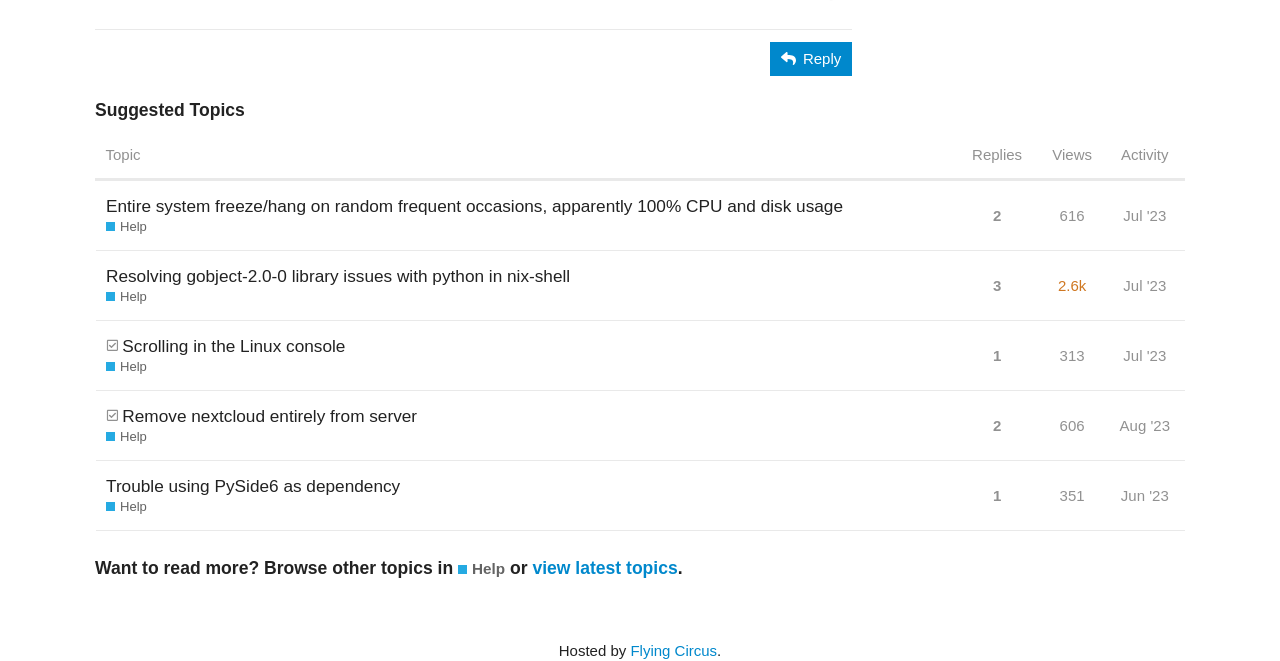Find the bounding box coordinates for the HTML element specified by: "Trouble using PySide6 as dependency".

[0.083, 0.697, 0.313, 0.773]